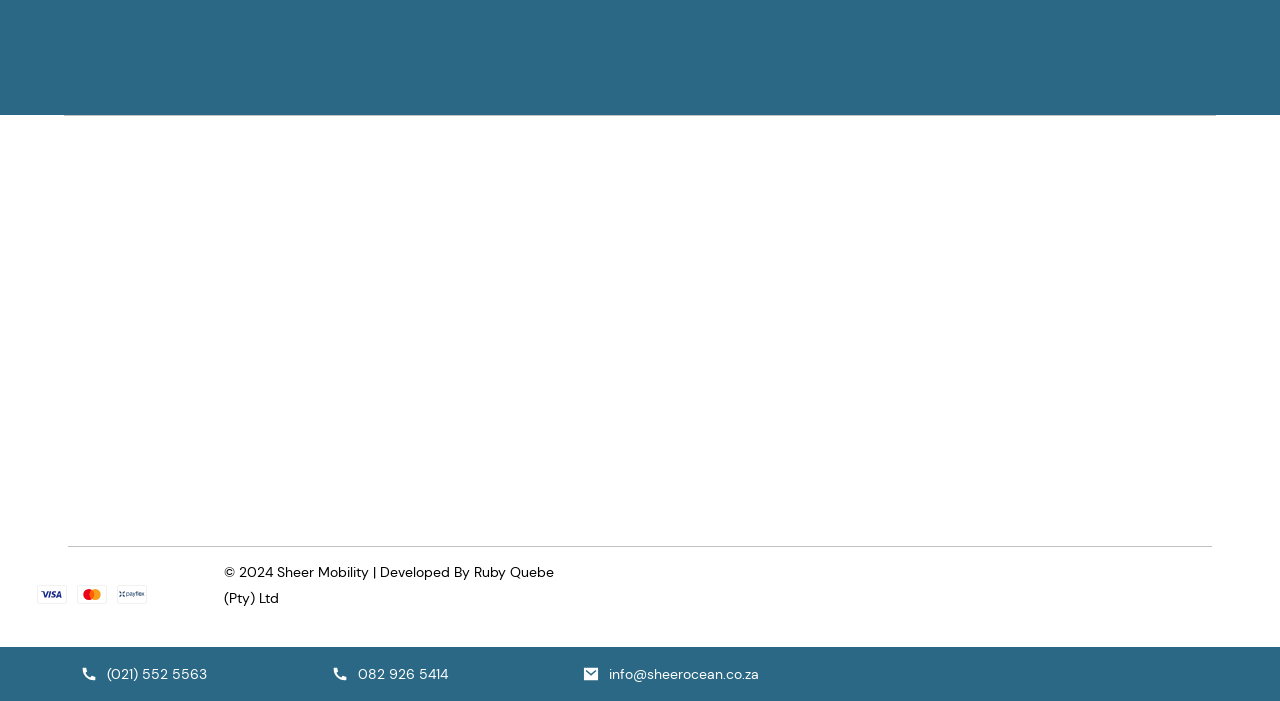Answer the question in one word or a short phrase:
How can customers contact Sheer Mobility?

Phone, email, or address